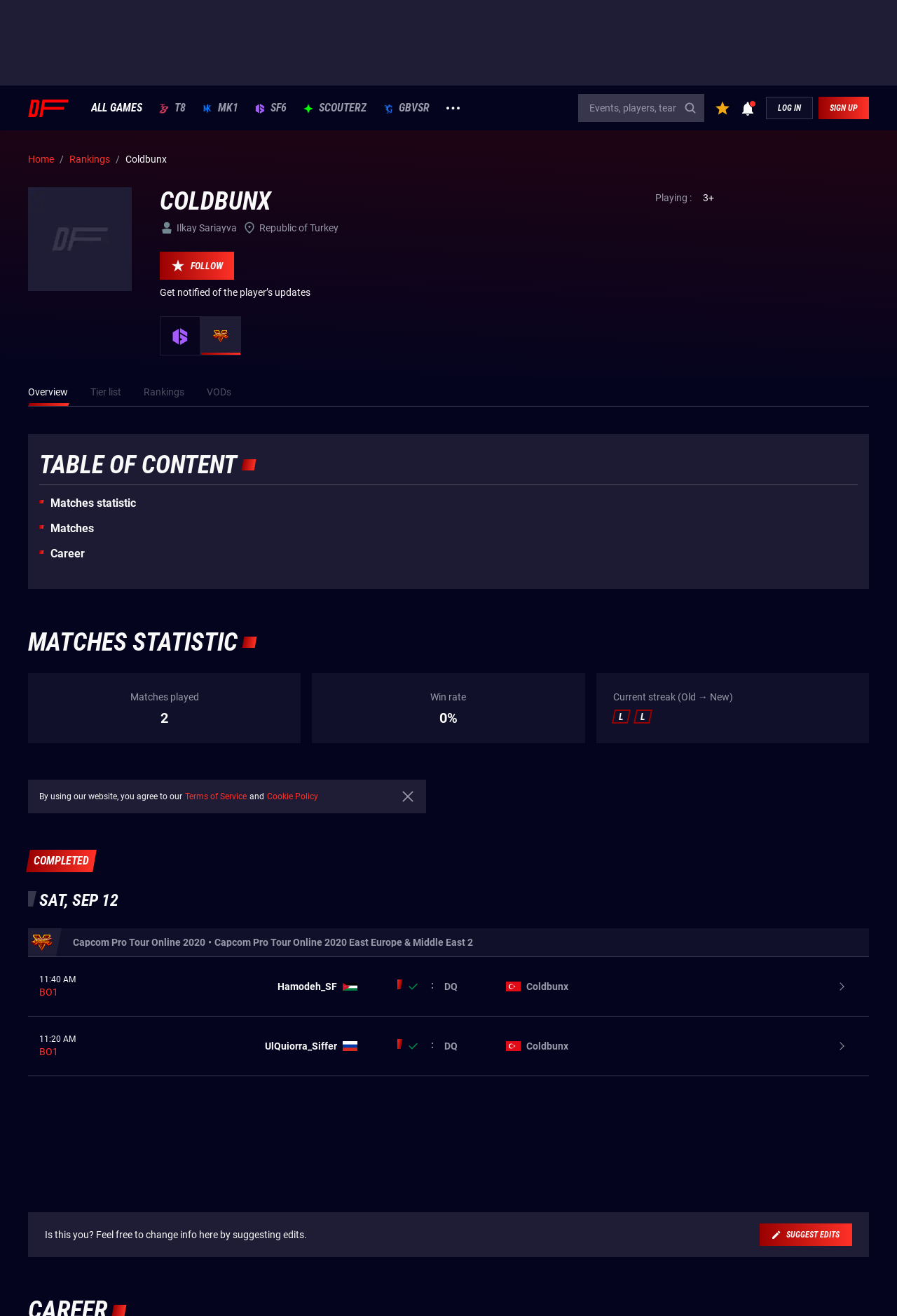Find and specify the bounding box coordinates that correspond to the clickable region for the instruction: "Click on the Capcom Pro Tour Online 2020 link".

[0.031, 0.706, 0.969, 0.727]